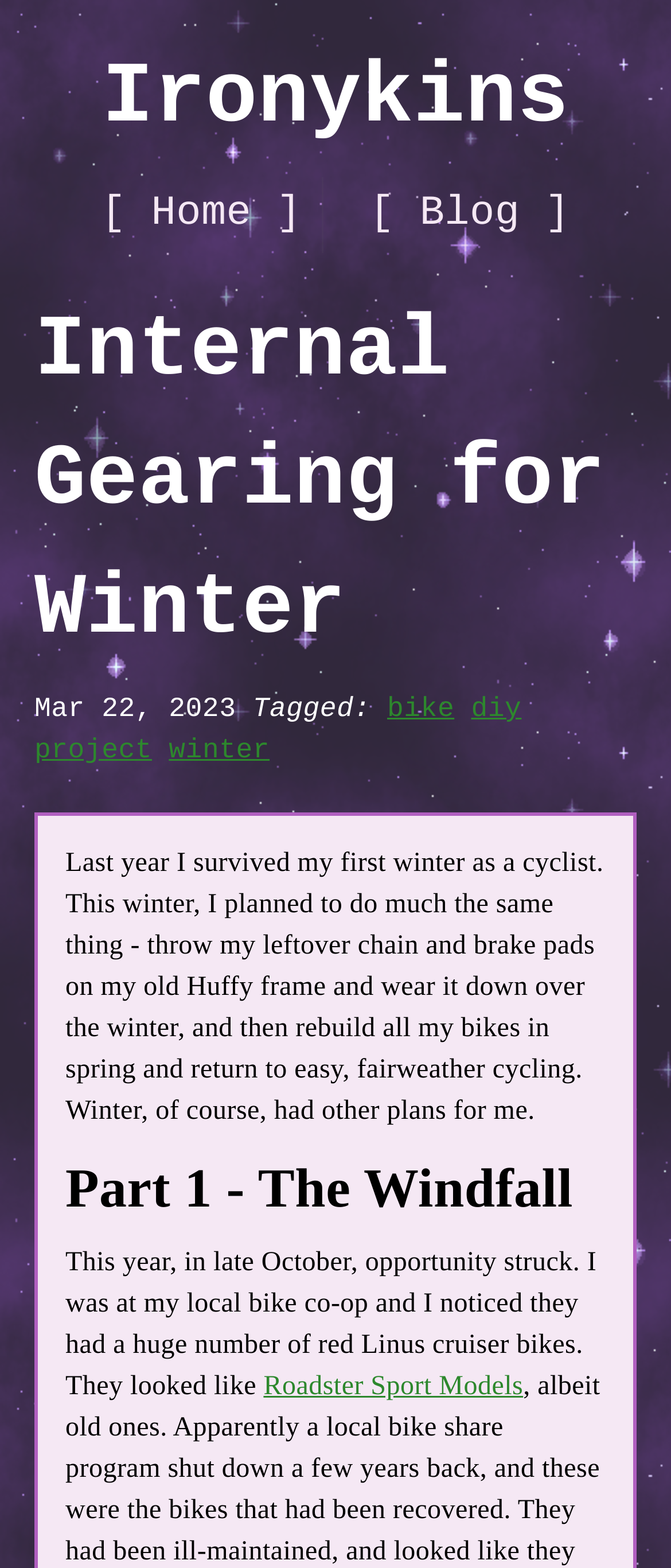Using the information in the image, give a comprehensive answer to the question: 
How many tags are associated with the blog post?

I counted the number of link elements that are children of the 'Tagged:' StaticText element, which are 'bike', 'diy', 'project', and 'winter', so there are 4 tags associated with the blog post.